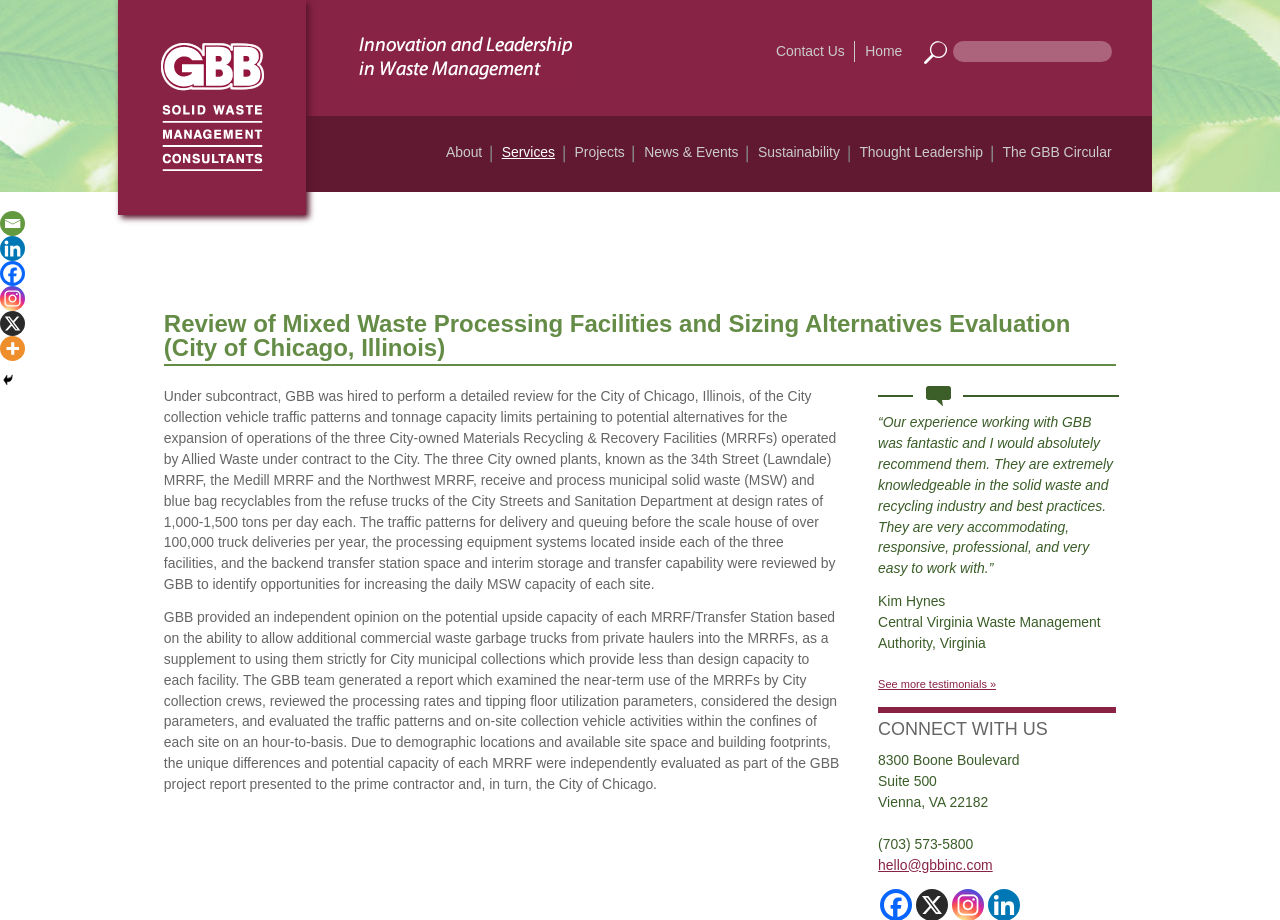What is the name of the company that performed the review?
Using the visual information, reply with a single word or short phrase.

GBB